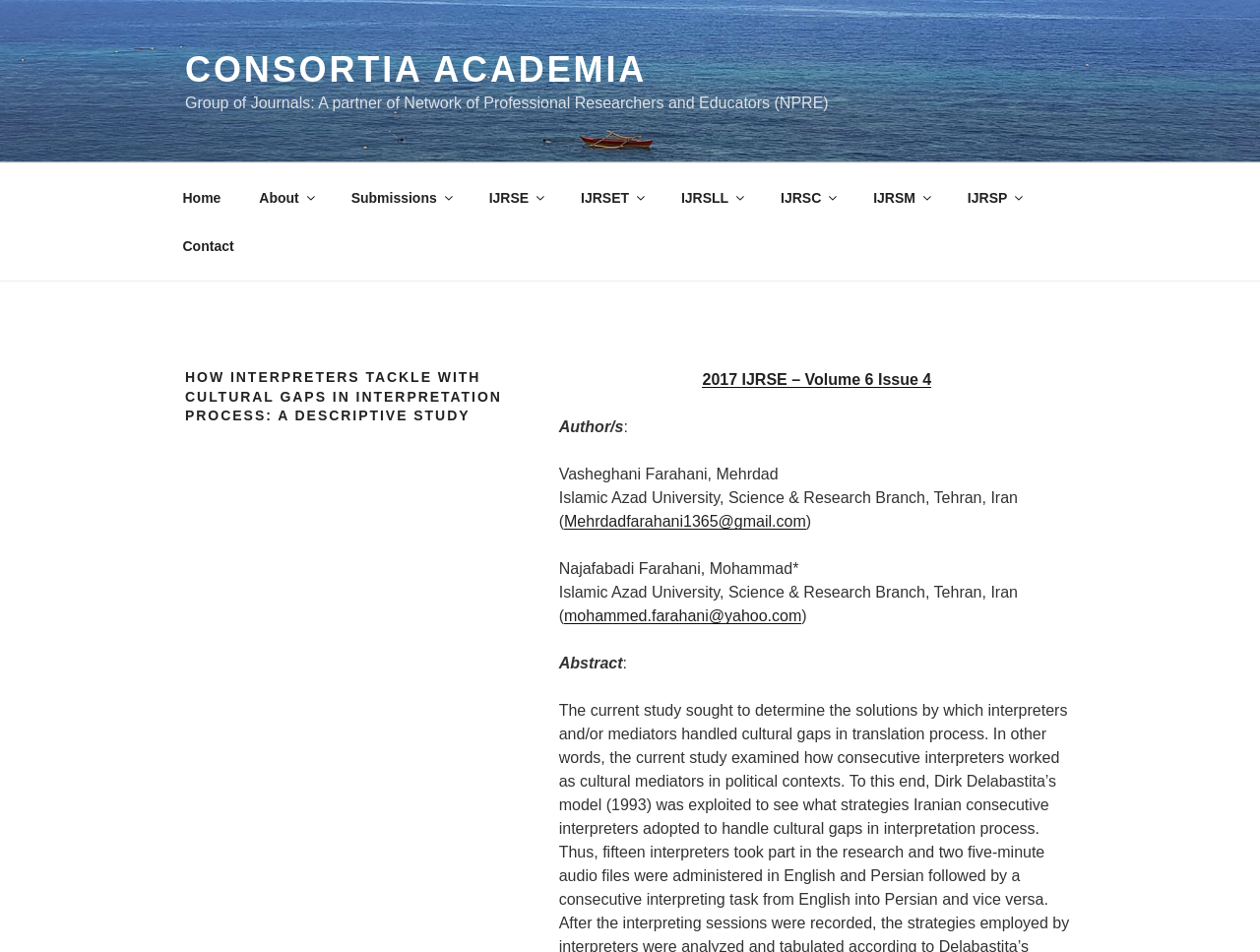Please identify the bounding box coordinates of the element on the webpage that should be clicked to follow this instruction: "Read the abstract of the study". The bounding box coordinates should be given as four float numbers between 0 and 1, formatted as [left, top, right, bottom].

[0.444, 0.688, 0.494, 0.705]